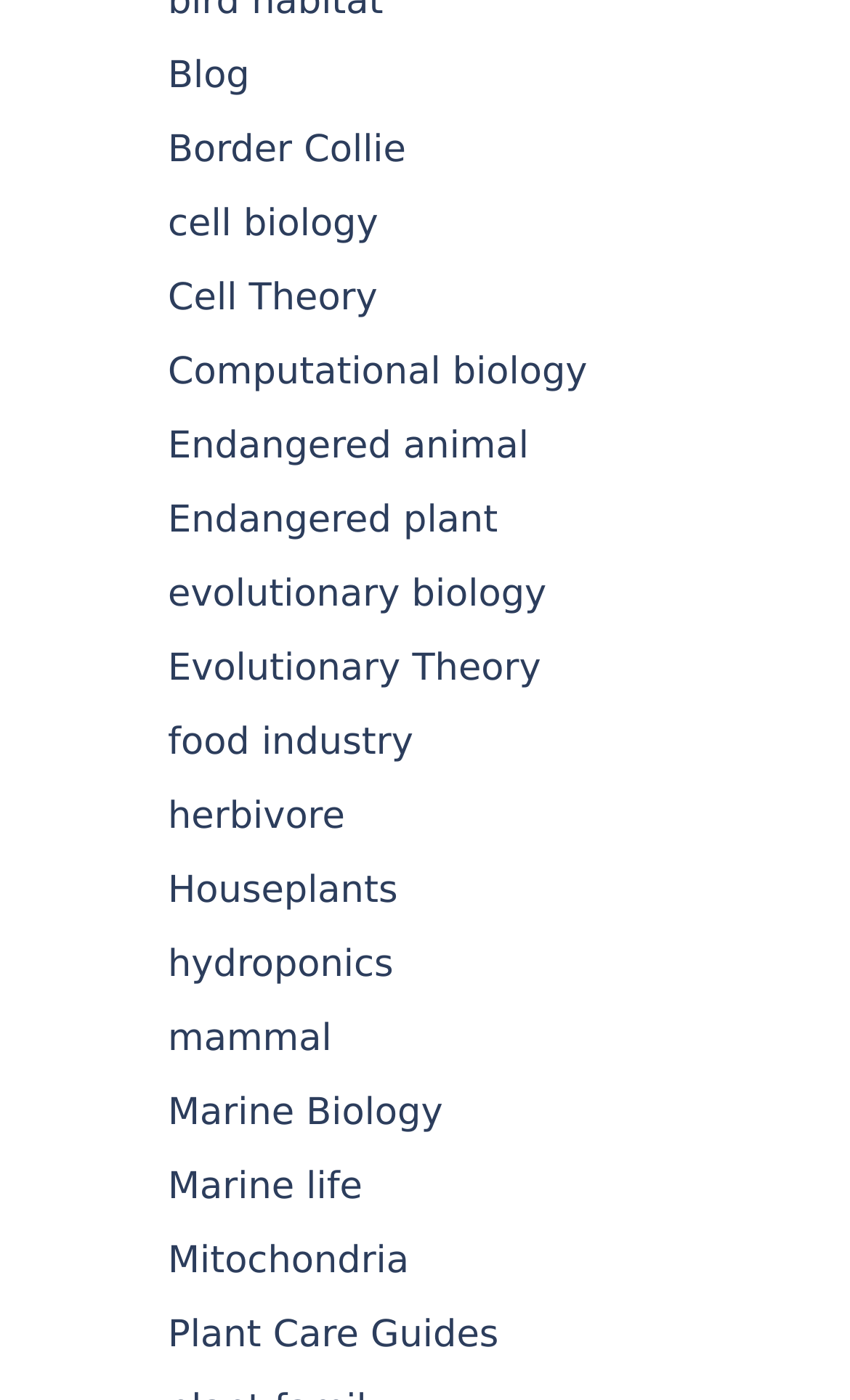For the following element description, predict the bounding box coordinates in the format (top-left x, top-left y, bottom-right x, bottom-right y). All values should be floating point numbers between 0 and 1. Description: mammal

[0.197, 0.727, 0.39, 0.758]